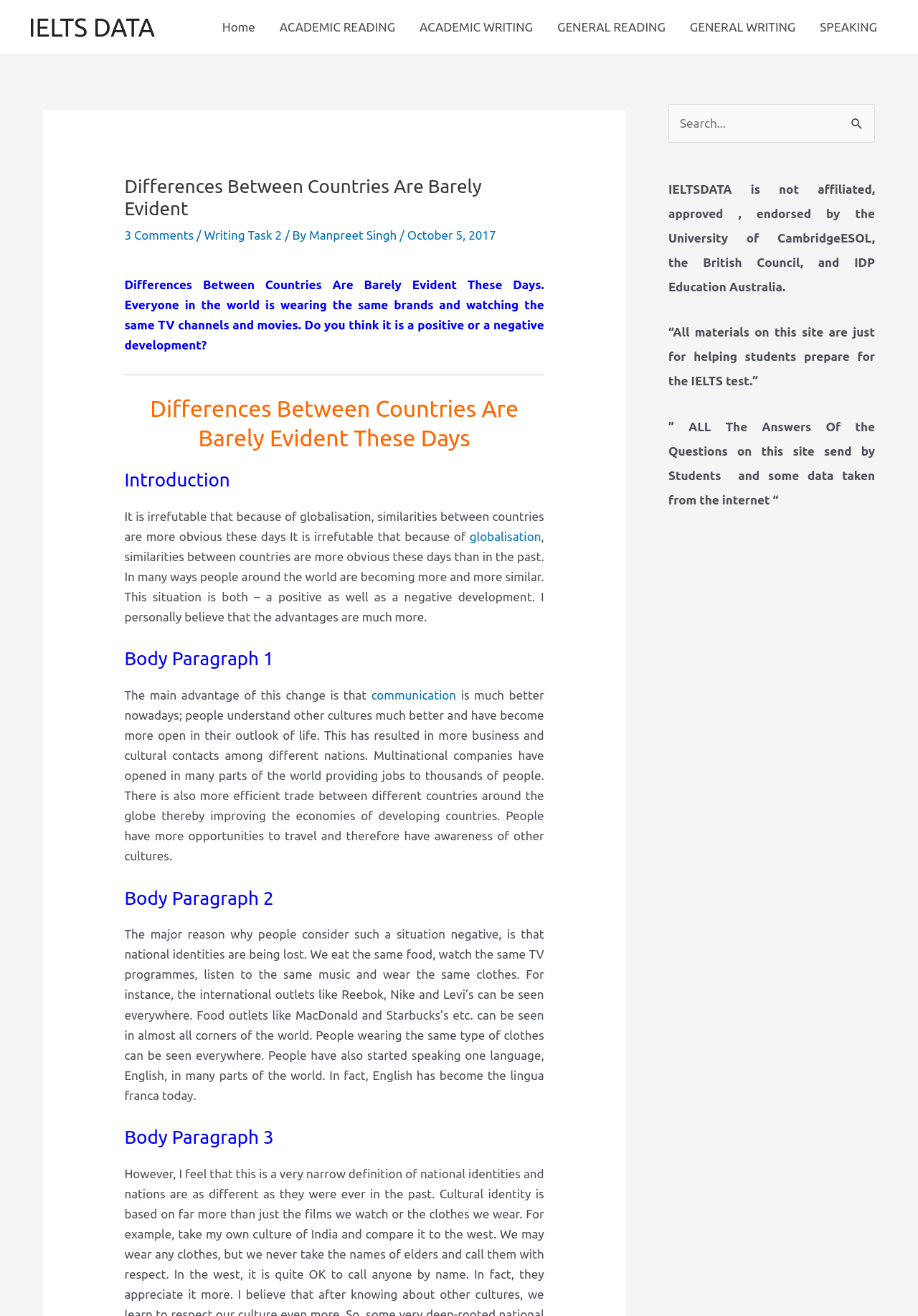Find the bounding box coordinates of the element's region that should be clicked in order to follow the given instruction: "Search for something". The coordinates should consist of four float numbers between 0 and 1, i.e., [left, top, right, bottom].

[0.728, 0.079, 0.953, 0.109]